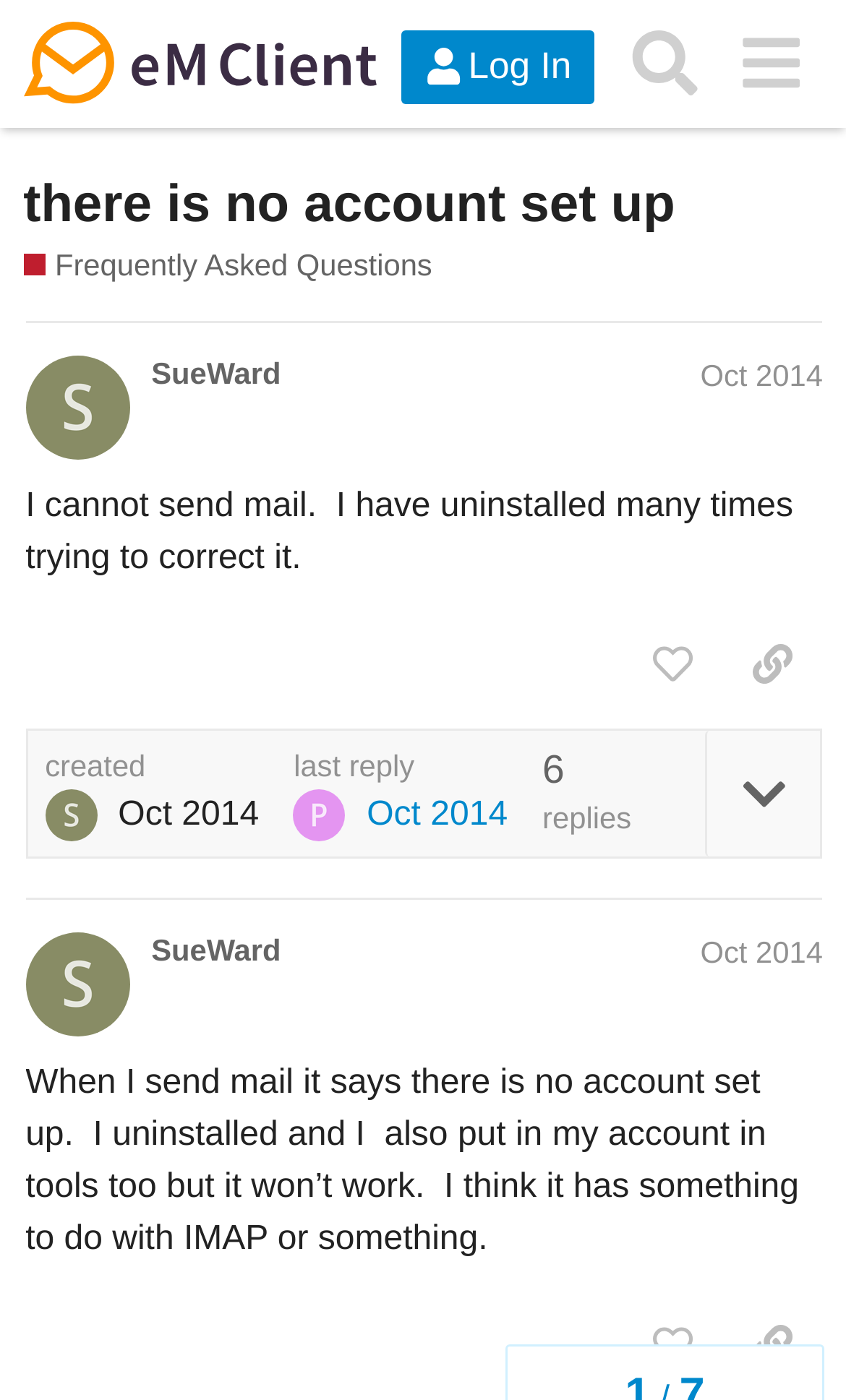Please find the bounding box for the UI component described as follows: "​".

[0.833, 0.522, 0.97, 0.612]